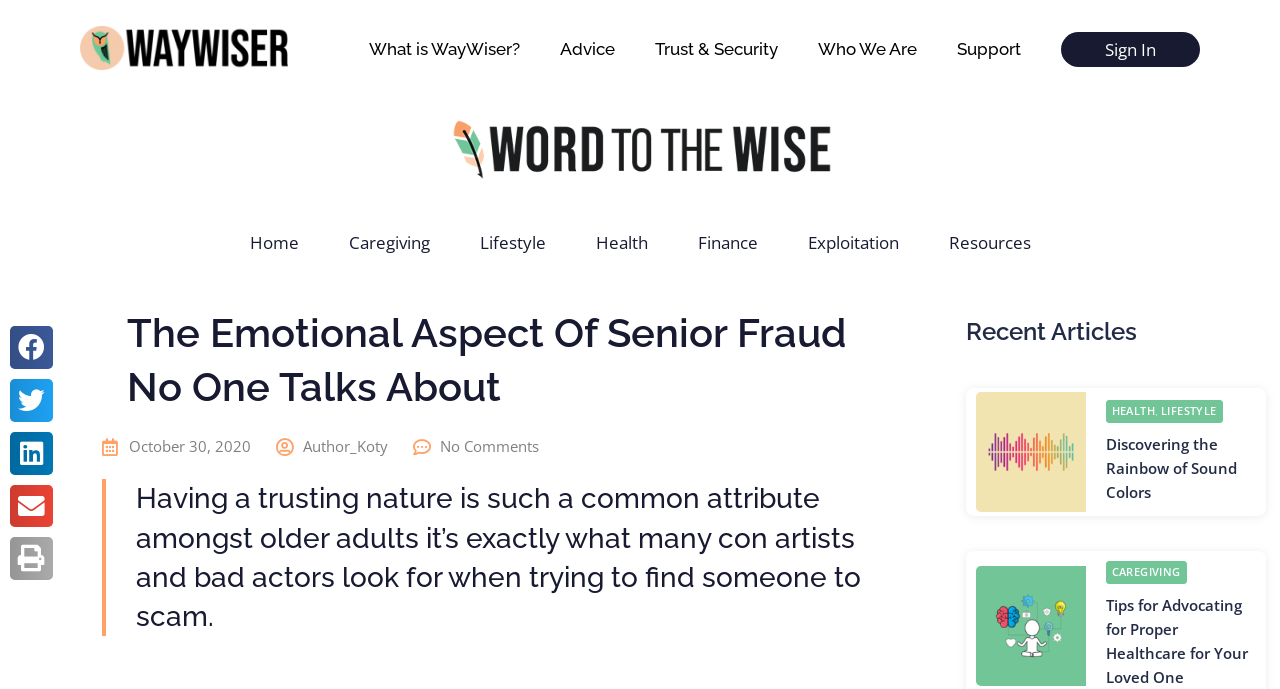Highlight the bounding box coordinates of the element that should be clicked to carry out the following instruction: "Read the article about senior fraud". The coordinates must be given as four float numbers ranging from 0 to 1, i.e., [left, top, right, bottom].

[0.107, 0.7, 0.673, 0.919]